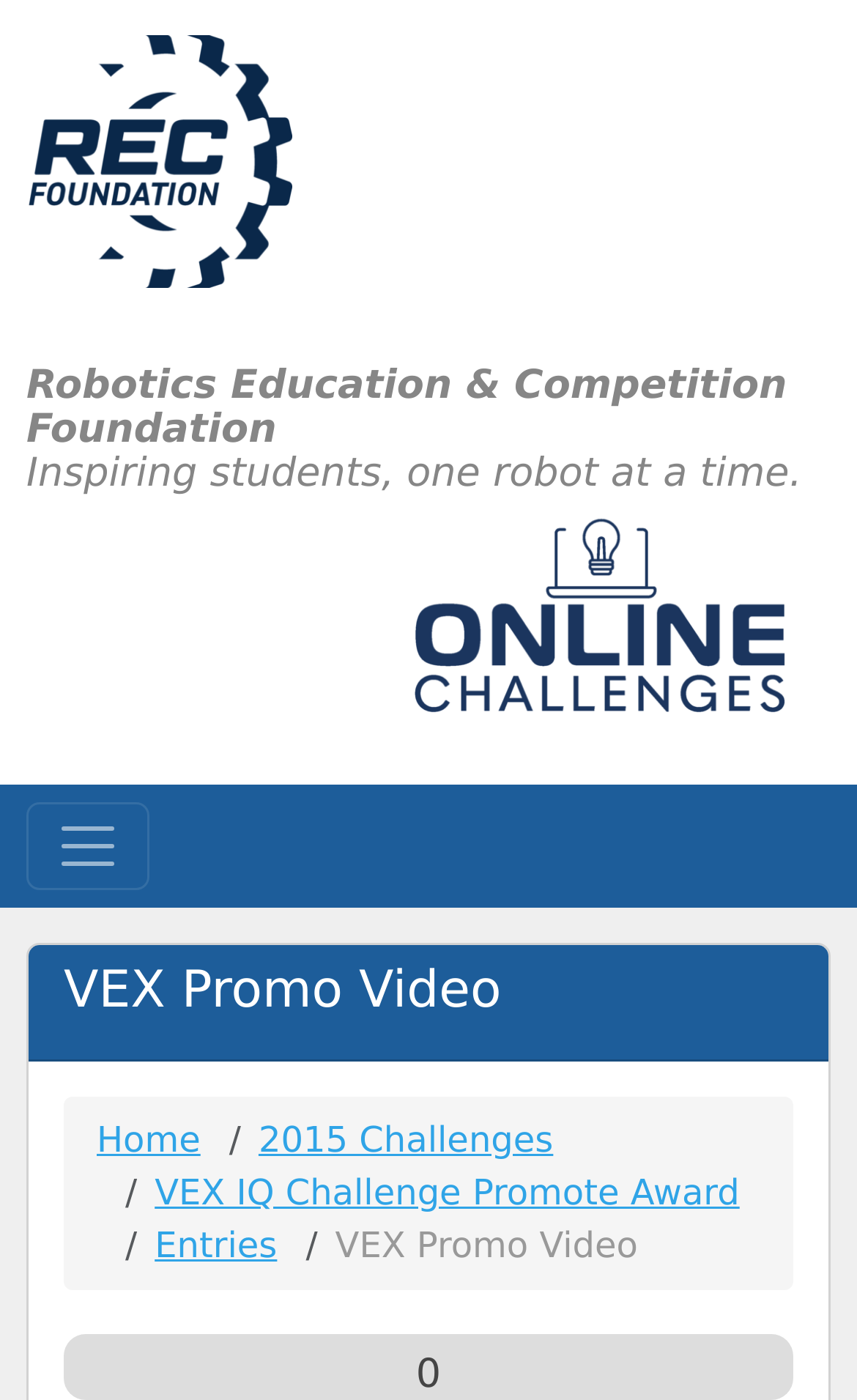How many entries are there?
Based on the image, answer the question with a single word or brief phrase.

0